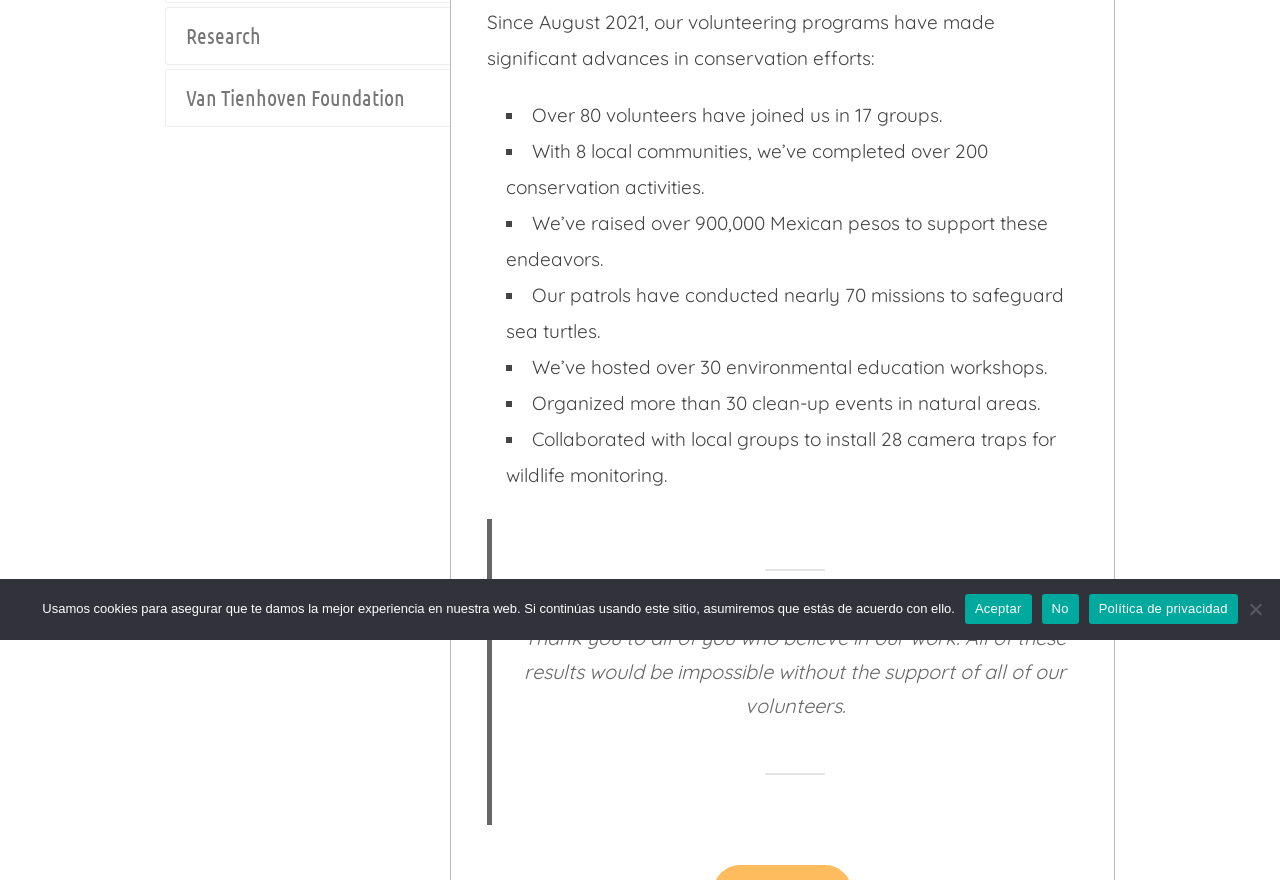Determine the bounding box coordinates of the UI element that matches the following description: "Training Courses & Seminars". The coordinates should be four float numbers between 0 and 1 in the format [left, top, right, bottom].

None